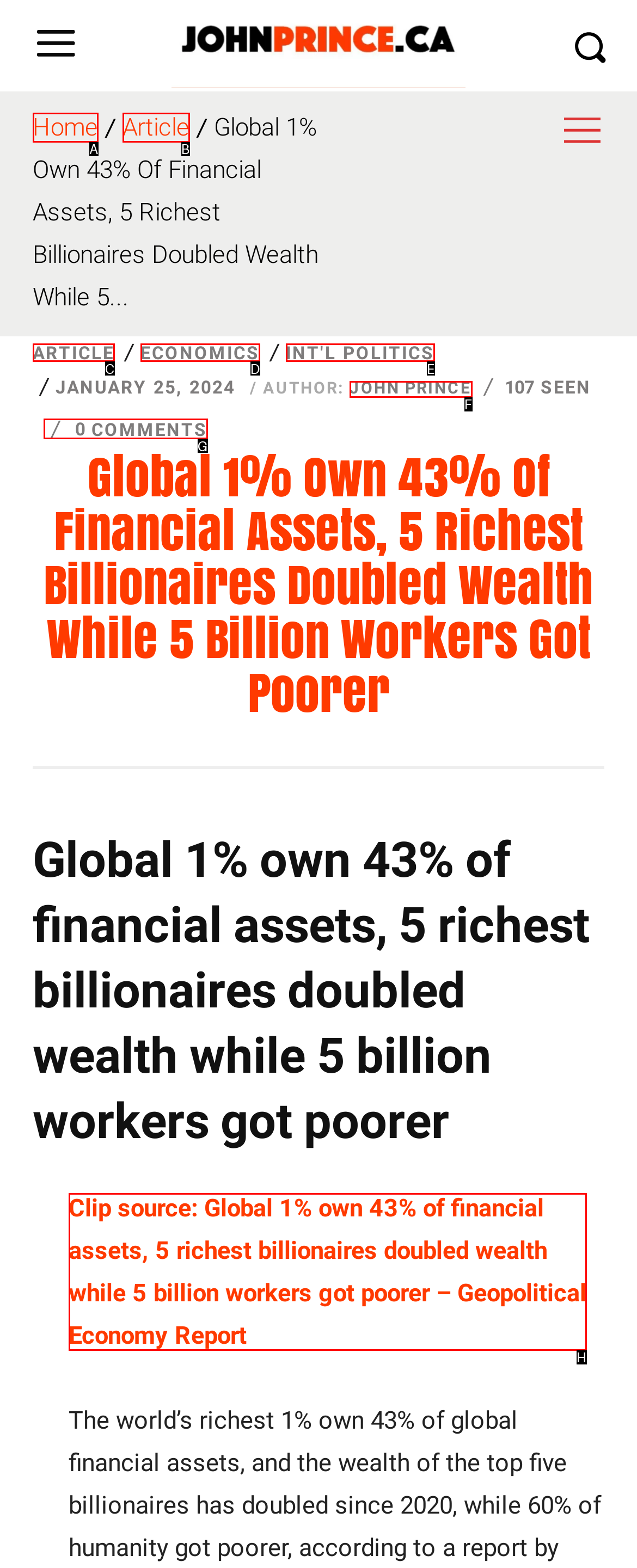For the instruction: read comments, which HTML element should be clicked?
Respond with the letter of the appropriate option from the choices given.

G